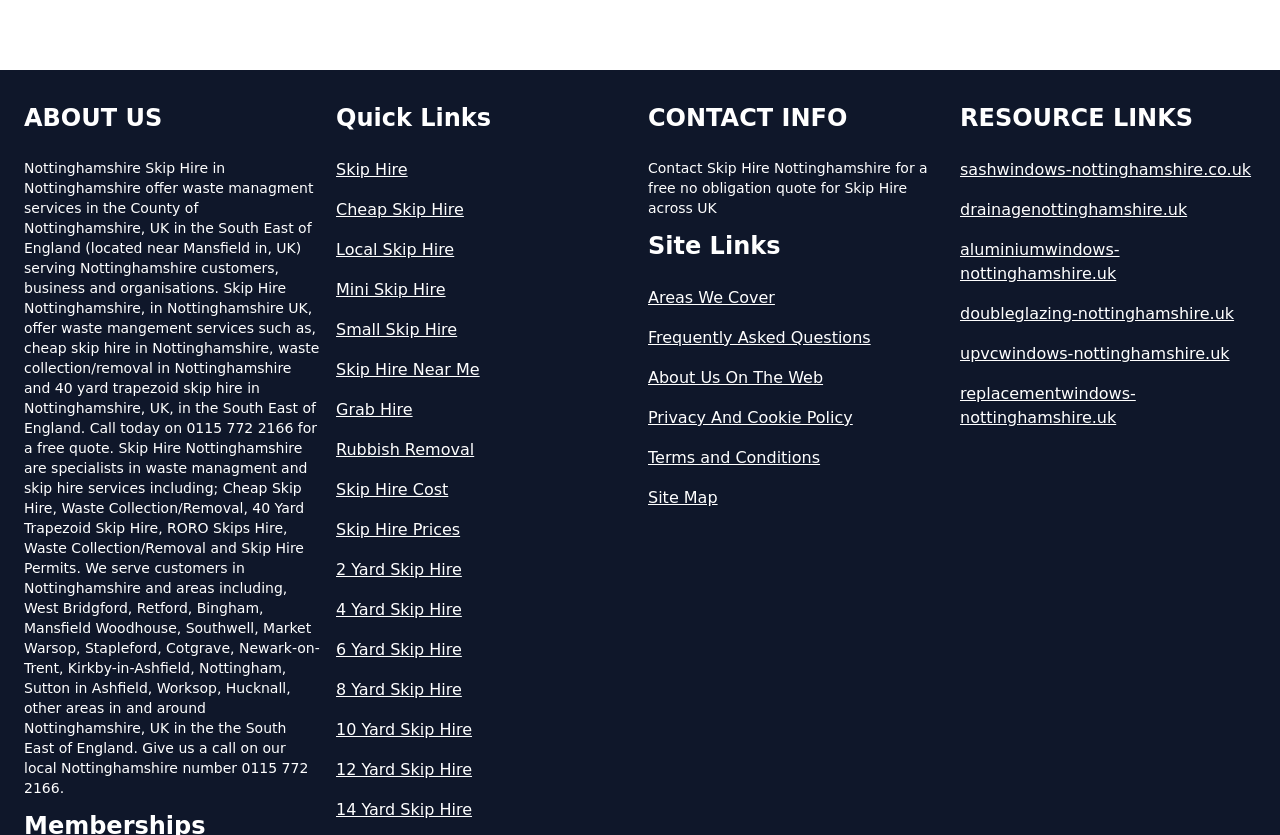What is the purpose of the 'Quick Links' section?
Can you offer a detailed and complete answer to this question?

The 'Quick Links' section provides quick access to various skip hire services, including skip hire, cheap skip hire, local skip hire, mini skip hire, small skip hire, skip hire near me, grab hire, rubbish removal, skip hire cost, and skip hire prices, allowing users to easily navigate to the desired service.